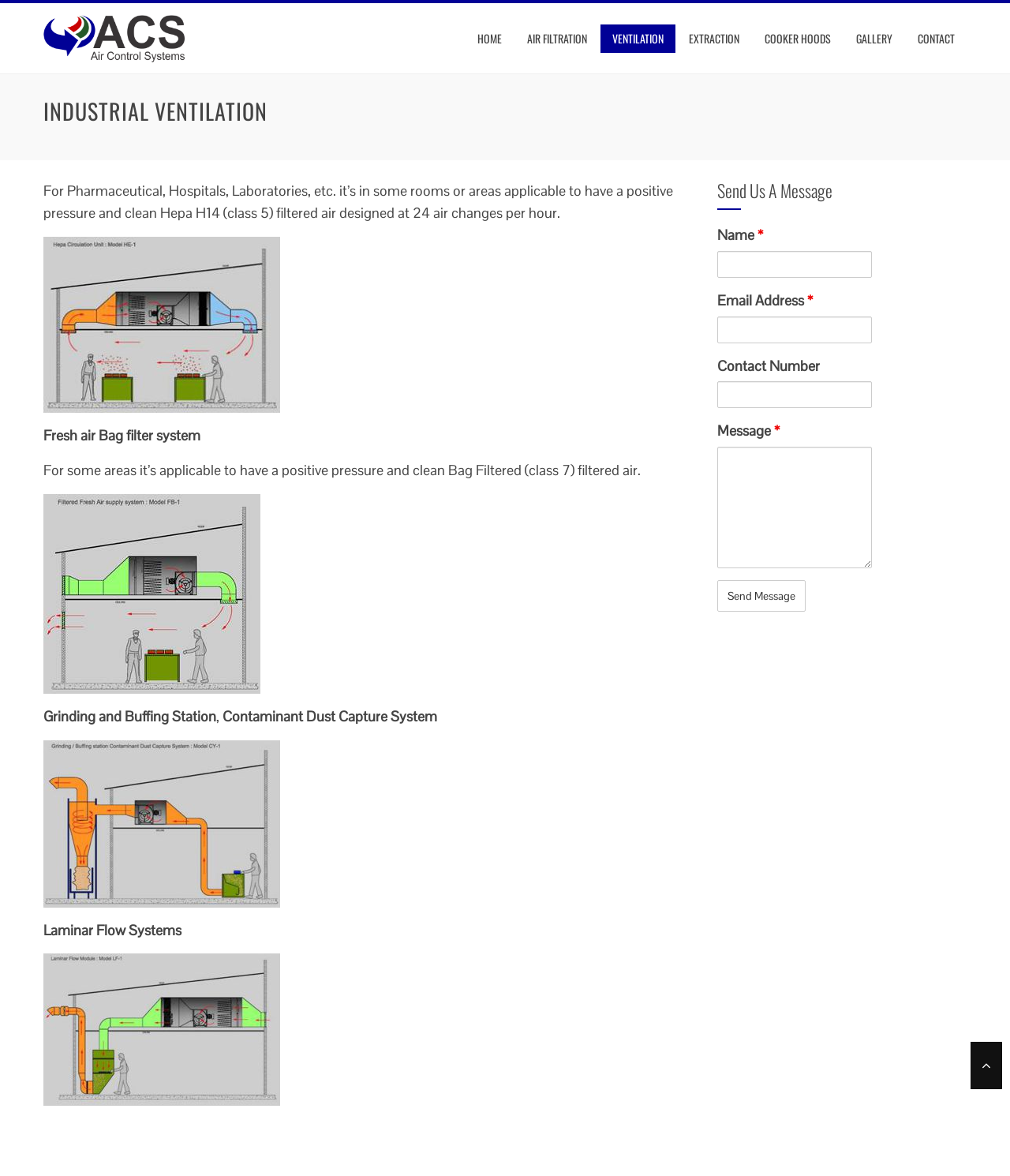Observe the image and answer the following question in detail: What is the purpose of the Contaminant Dust Capture System?

The Contaminant Dust Capture System is mentioned as one of the systems provided by the company, and based on the context, it can be inferred that the purpose of this system is to capture contaminant dust, possibly in areas such as grinding and buffing stations.